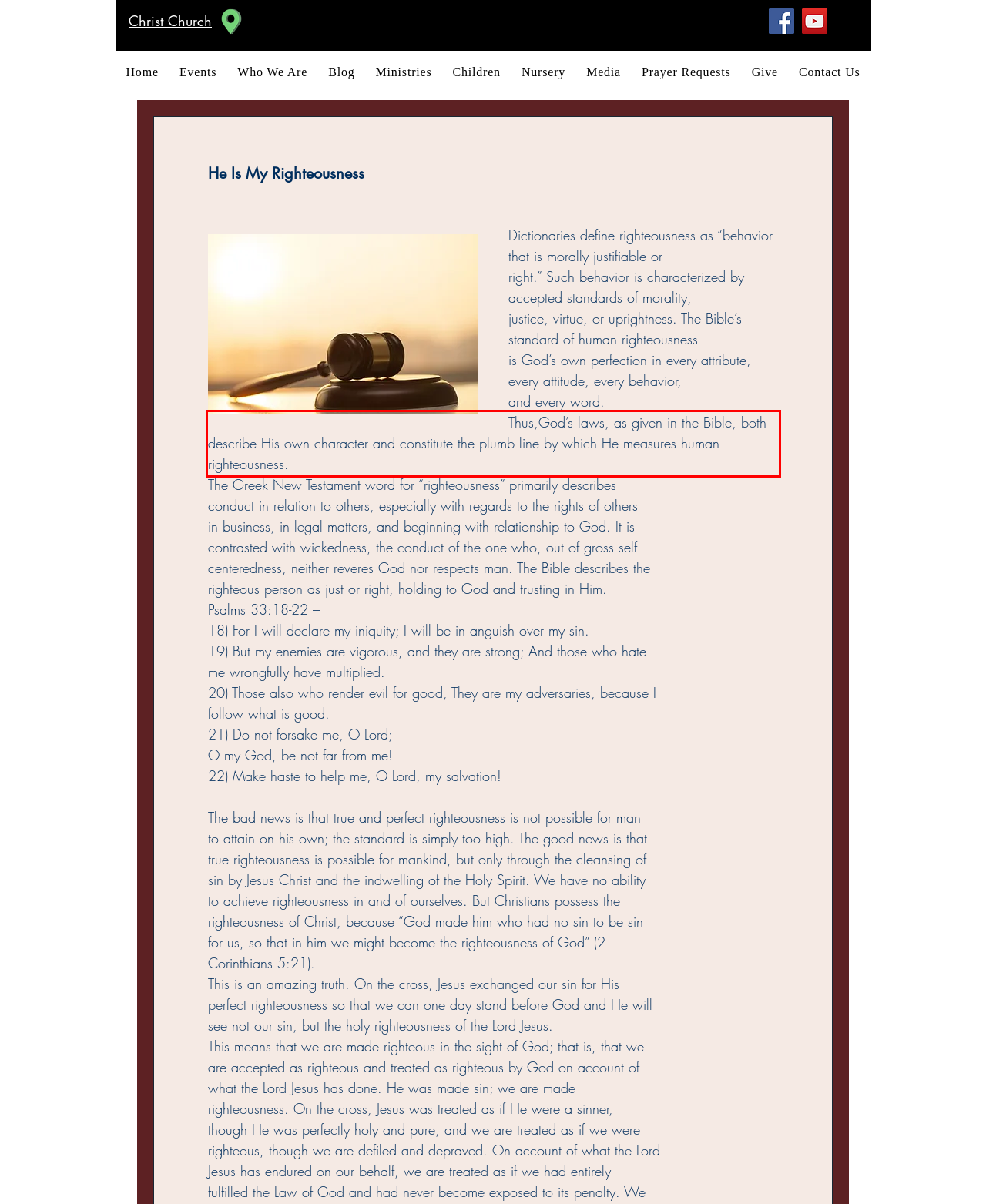Given a webpage screenshot, locate the red bounding box and extract the text content found inside it.

Thus,God’s laws, as given in the Bible, both describe His own character and constitute the plumb line by which He measures human righteousness.